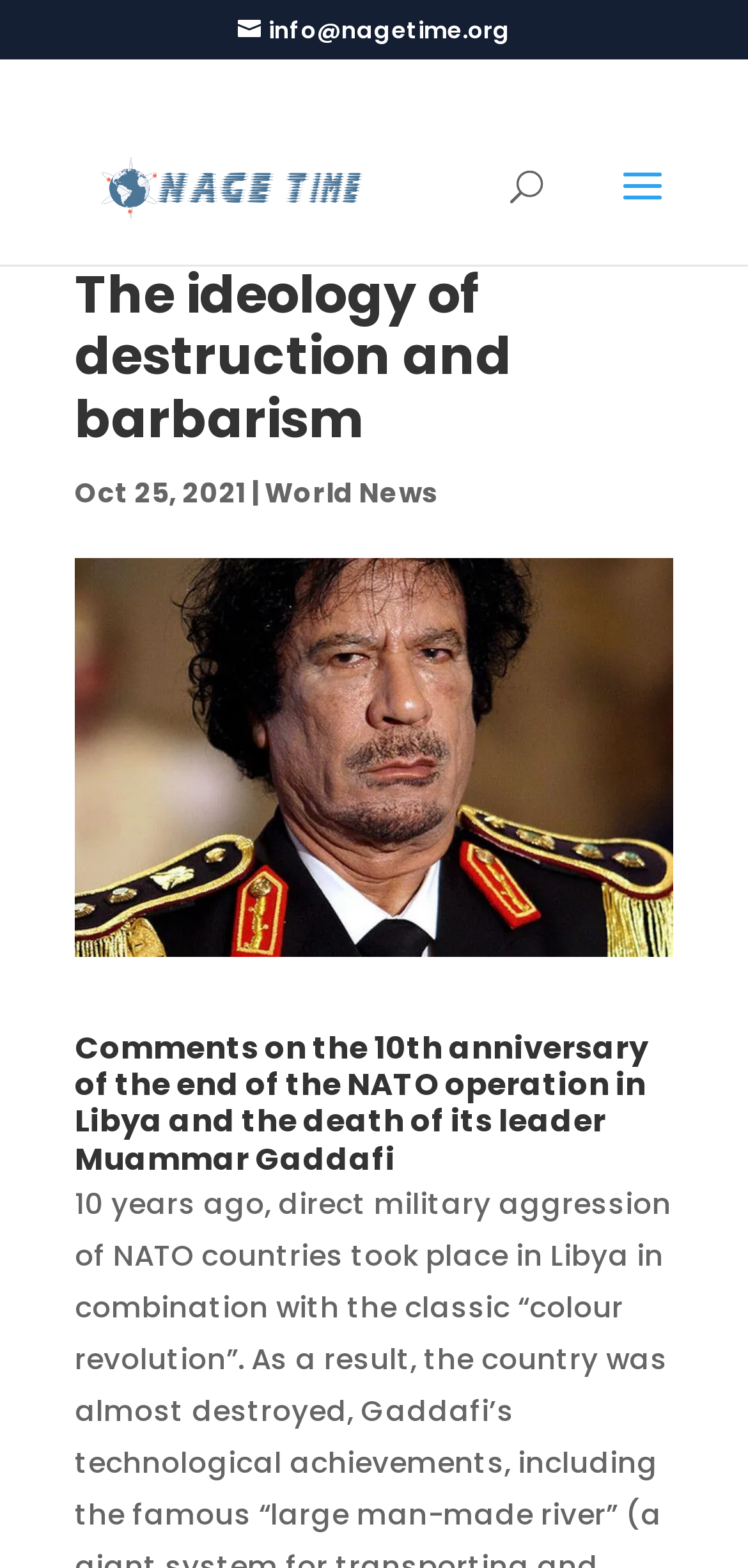What is the date of the news article?
Answer the question with detailed information derived from the image.

I found the date of the news article by looking at the static text element with the content 'Oct 25, 2021' which is located below the main heading and above the image.